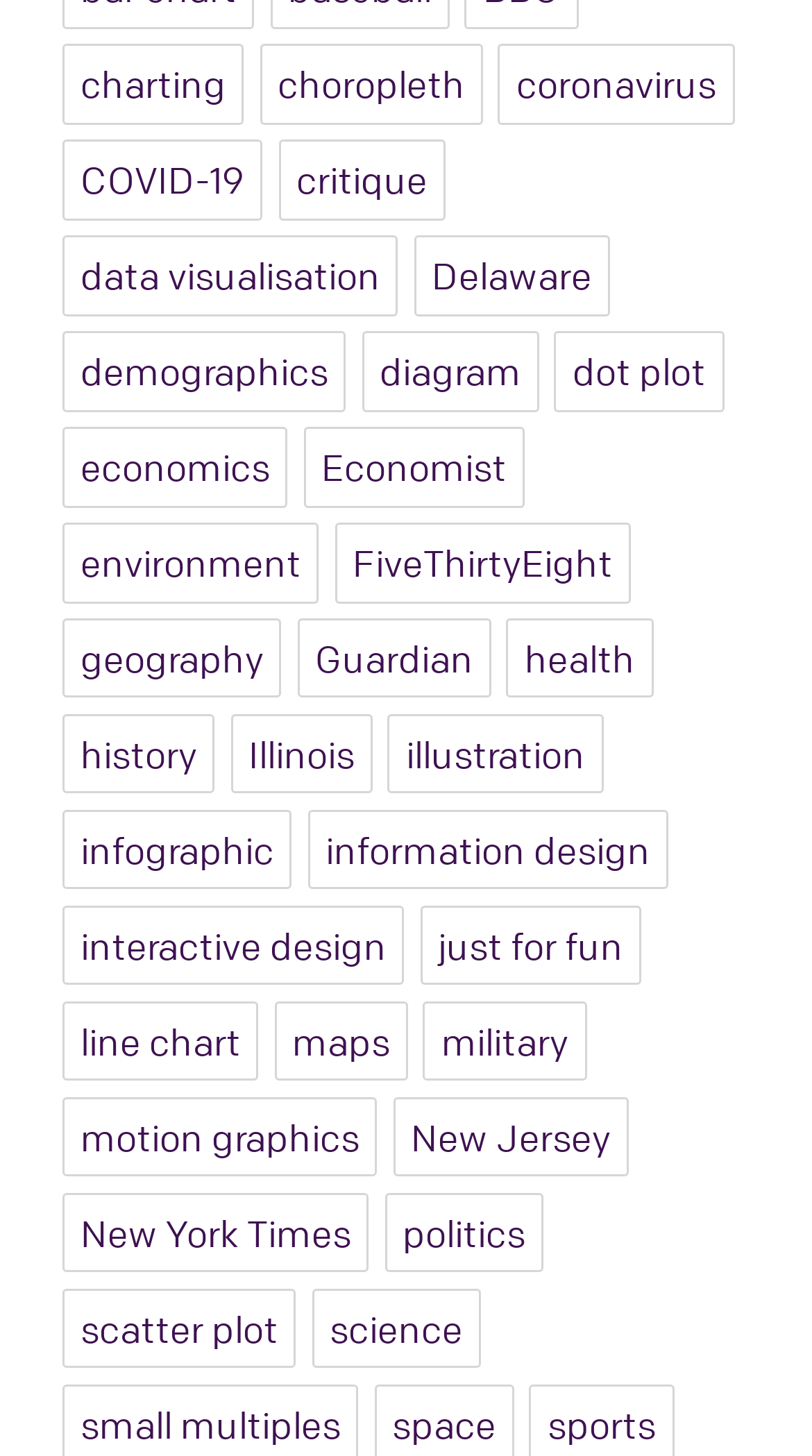Provide a brief response to the question using a single word or phrase: 
Which news organization is mentioned on the webpage?

New York Times